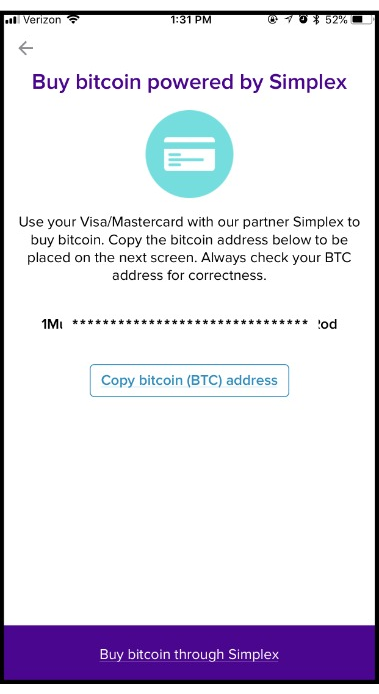What payment methods are accepted?
Please give a detailed and elaborate explanation in response to the question.

The icon representing credit card usage below the title indicates that users can buy Bitcoin using their Visa or Mastercard, providing a convenient payment option.